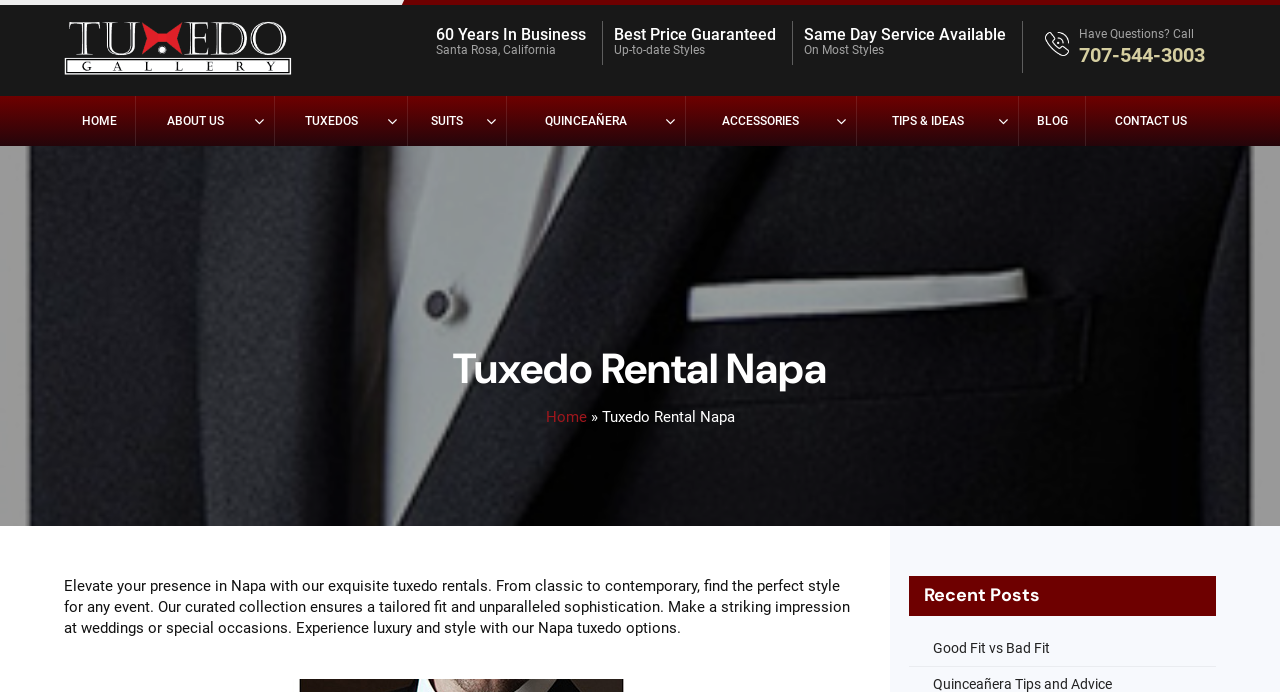Please answer the following question using a single word or phrase: 
What is the topic of the recent post?

Good Fit vs Bad Fit